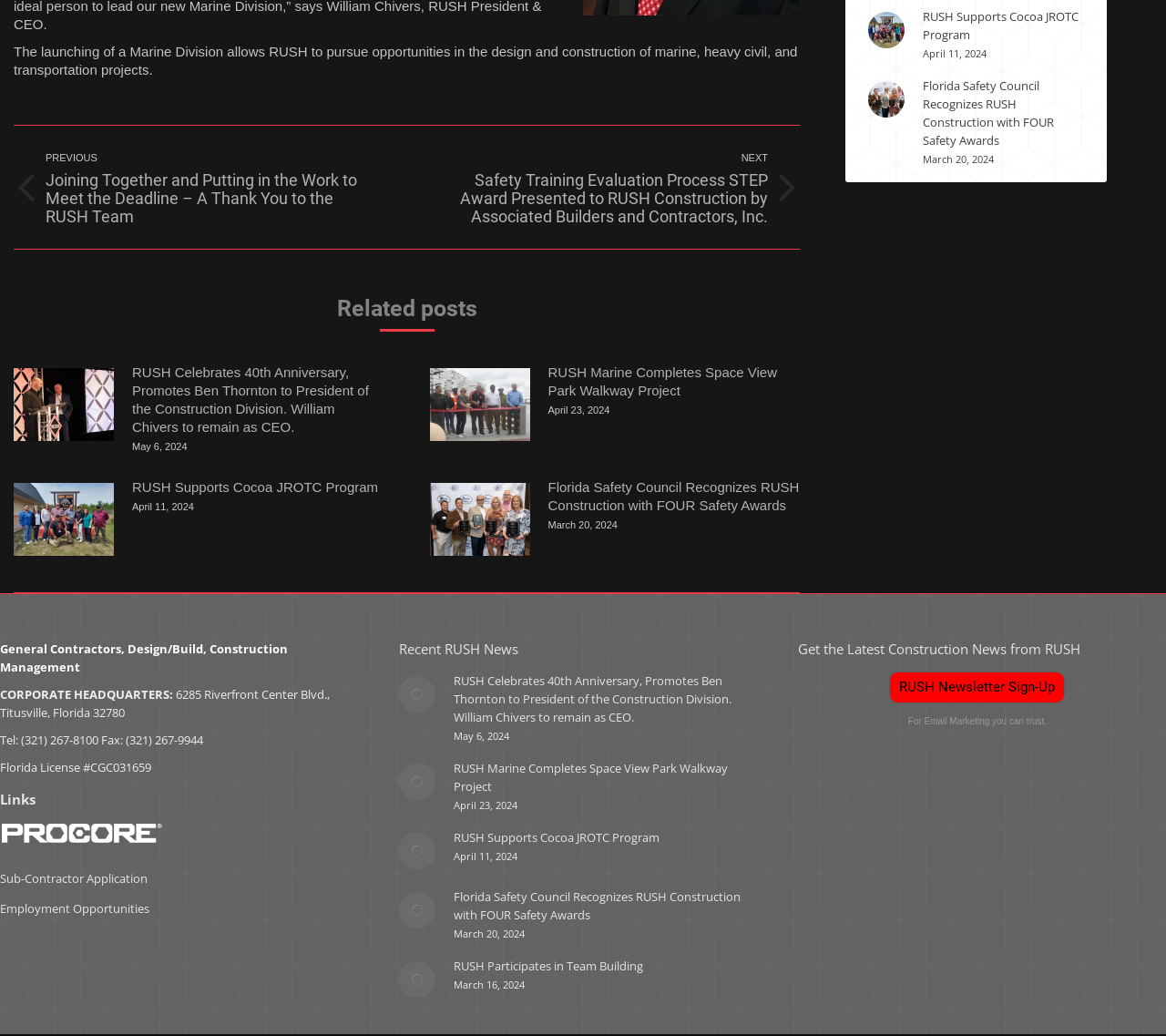Based on the description "Go to Top", find the bounding box of the specified UI element.

[0.961, 0.519, 0.992, 0.554]